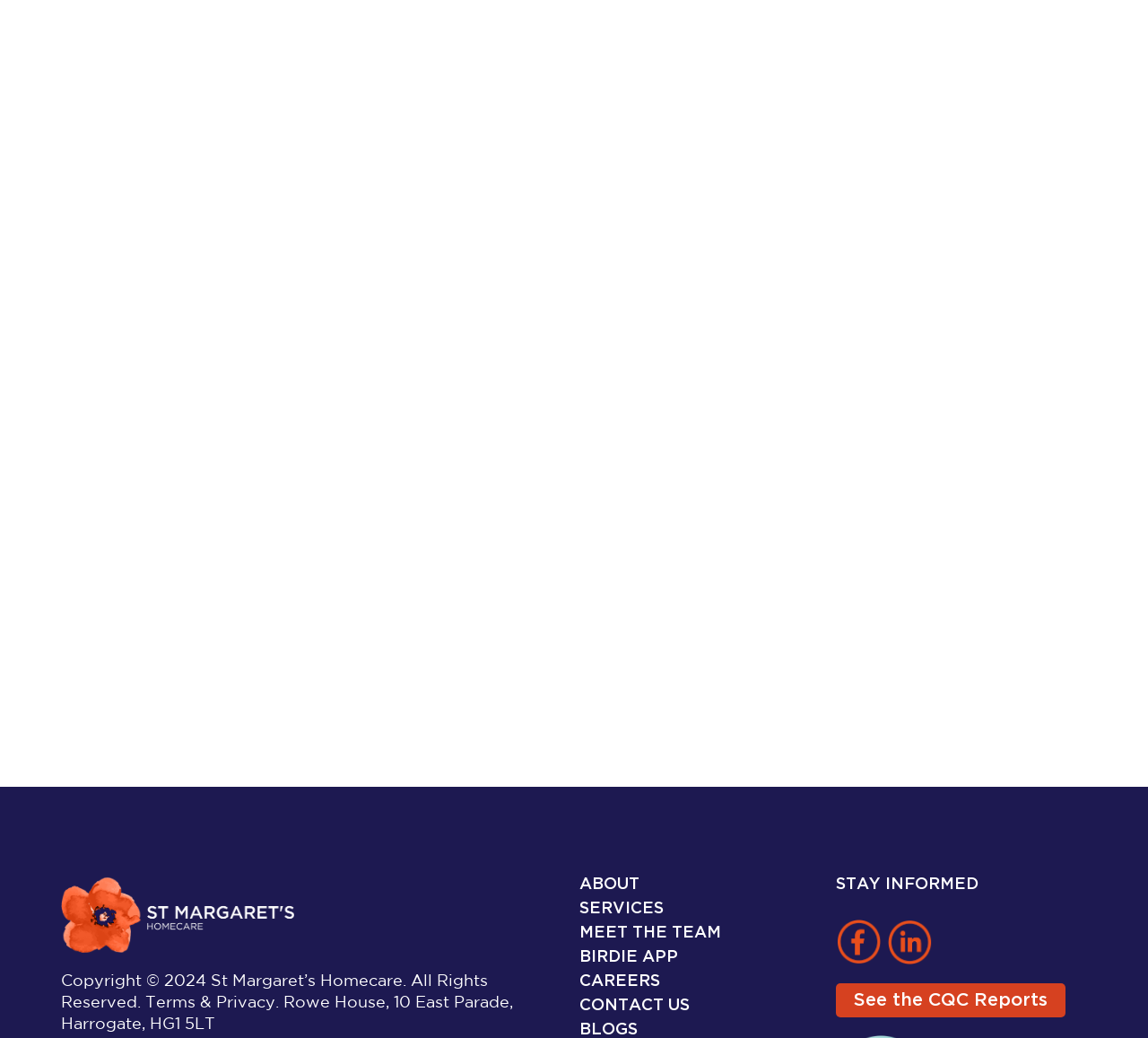Please locate the bounding box coordinates of the element that should be clicked to achieve the given instruction: "Submit the form".

[0.234, 0.465, 0.315, 0.508]